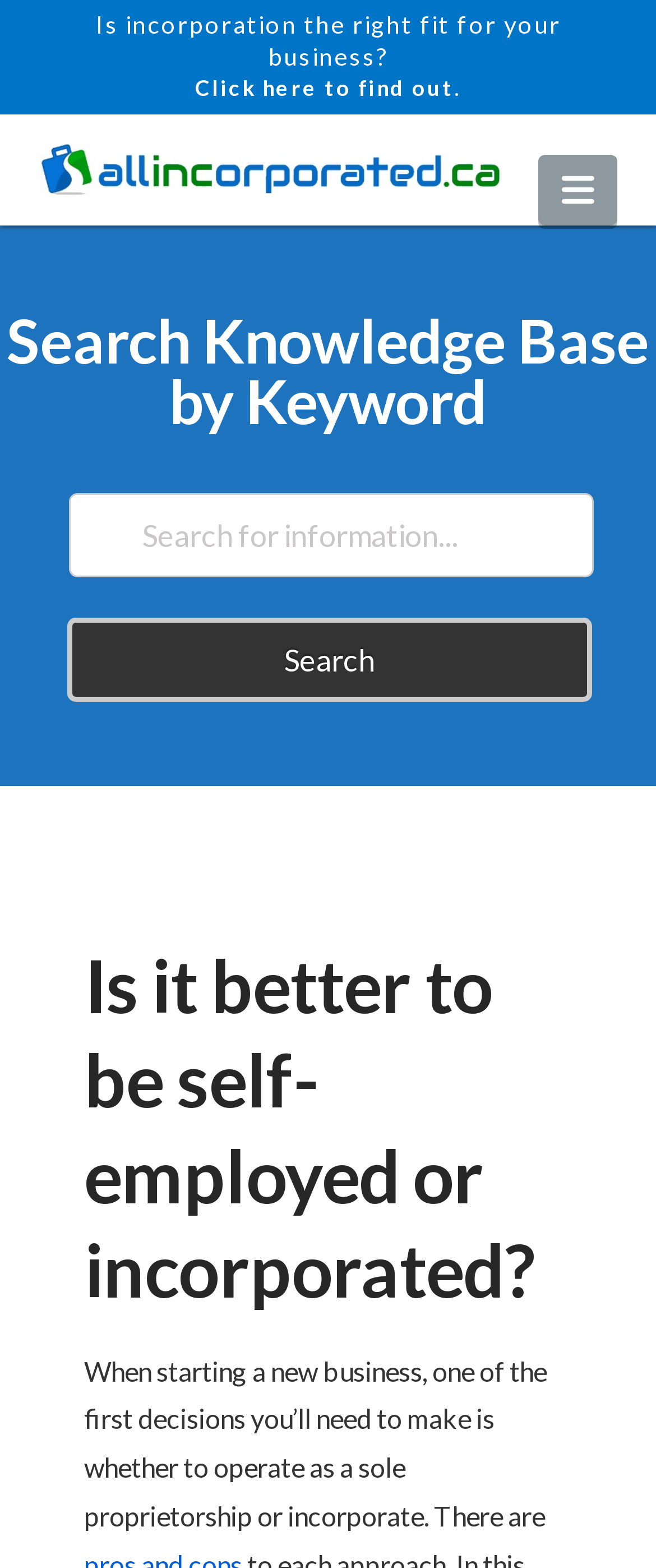What can you do with the search bar?
We need a detailed and meticulous answer to the question.

The search bar is located at the top of the webpage, and it allows users to search for information within the knowledge base by keyword, which can provide relevant results and answers to their business-related questions.